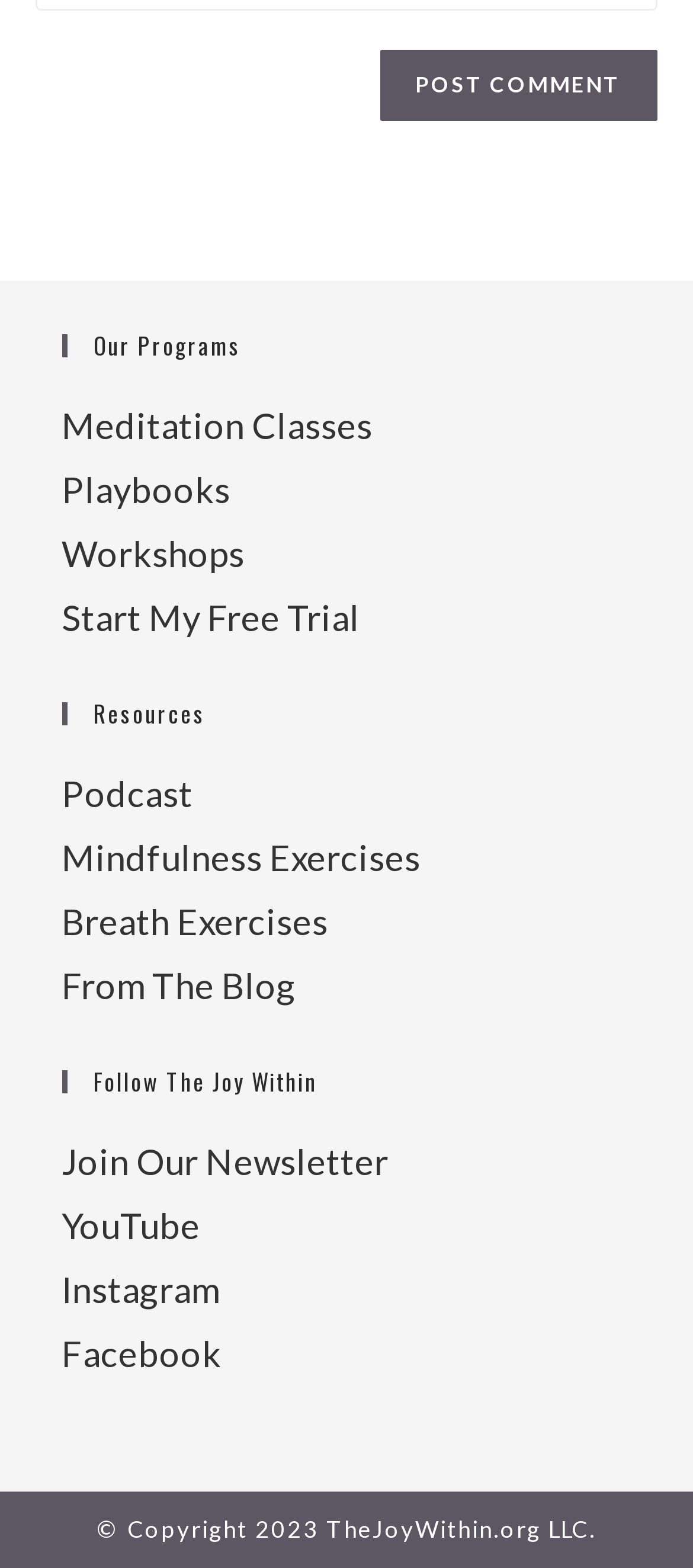Refer to the screenshot and give an in-depth answer to this question: What types of programs are offered?

The links under the 'Our Programs' heading suggest that the website offers meditation classes, playbooks, and workshops, which are likely related to mindfulness and personal growth.